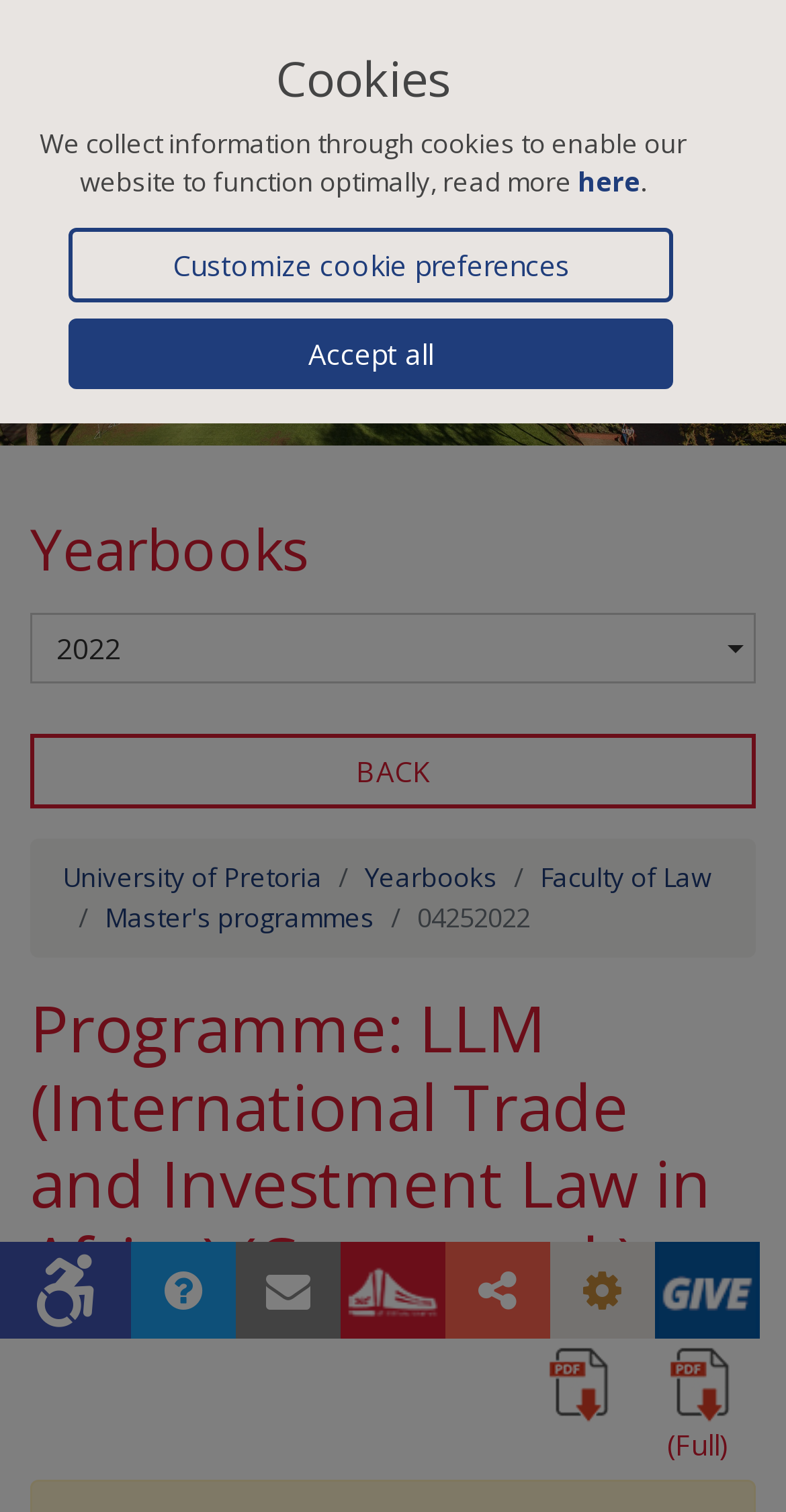Given the element description parent_node: Increase Text aria-label="Accessibility", identify the bounding box coordinates for the UI element on the webpage screenshot. The format should be (top-left x, top-left y, bottom-right x, bottom-right y), with values between 0 and 1.

[0.0, 0.821, 0.167, 0.885]